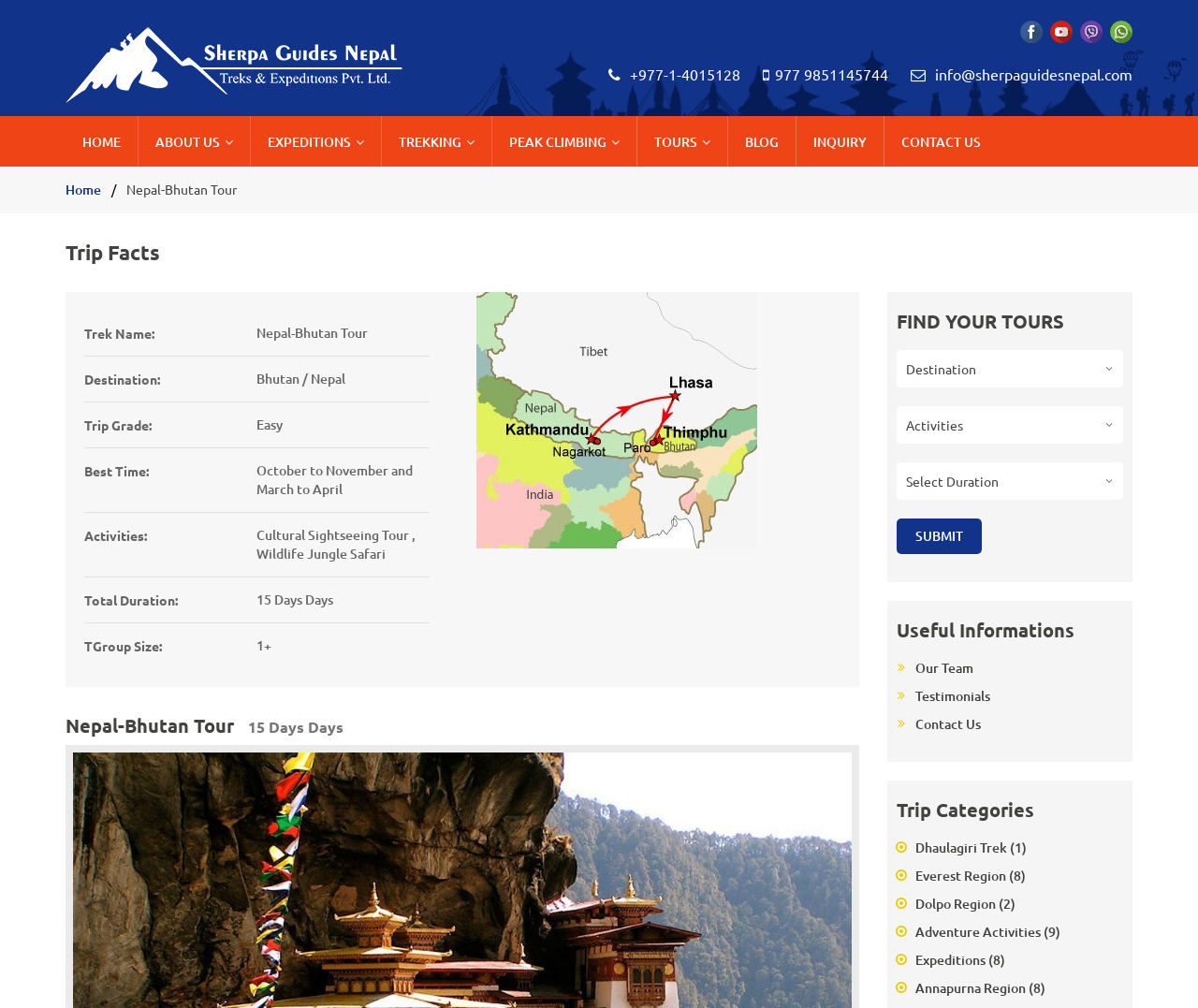What is the total duration of the Nepal-Bhutan Tour?
Ensure your answer is thorough and detailed.

I found the total duration by looking at the 'Trip Facts' section of the webpage, where the details of the tour are listed. The total duration is specified as '15 Days'.